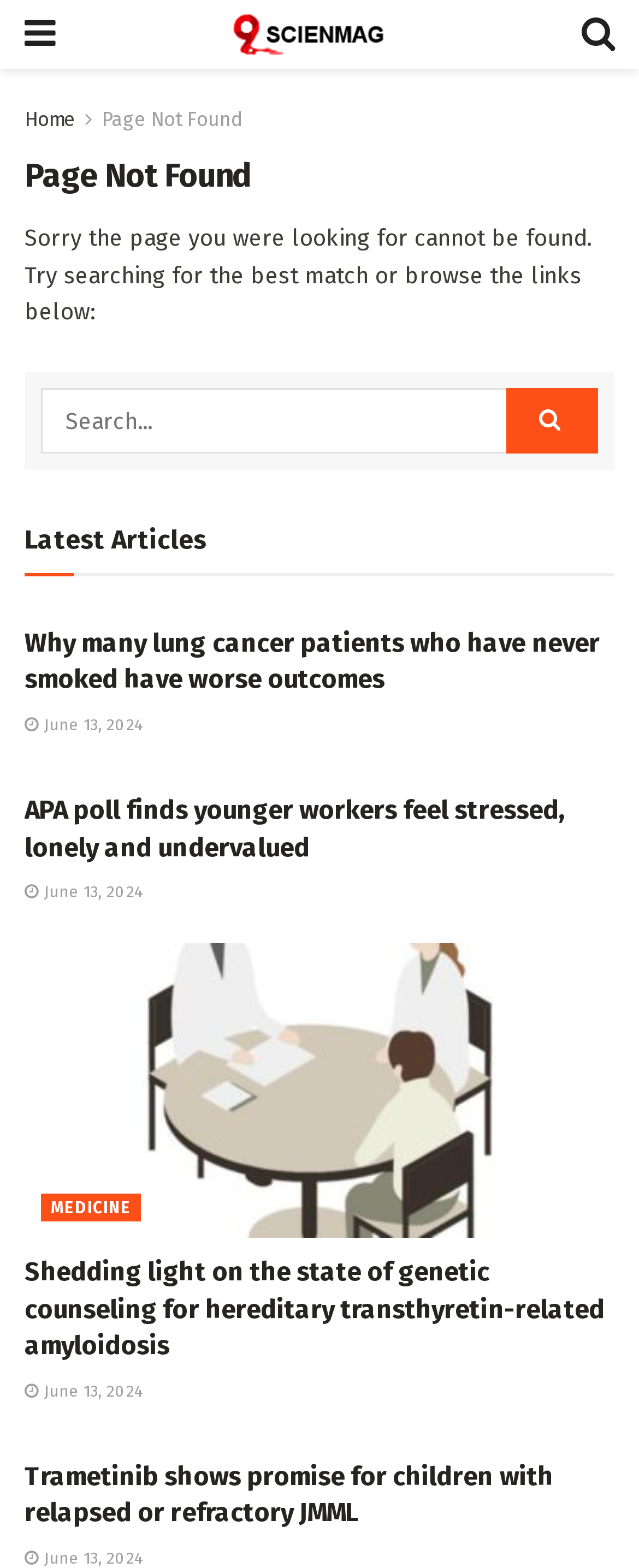Pinpoint the bounding box coordinates of the area that must be clicked to complete this instruction: "Search for something".

[0.064, 0.248, 0.936, 0.289]